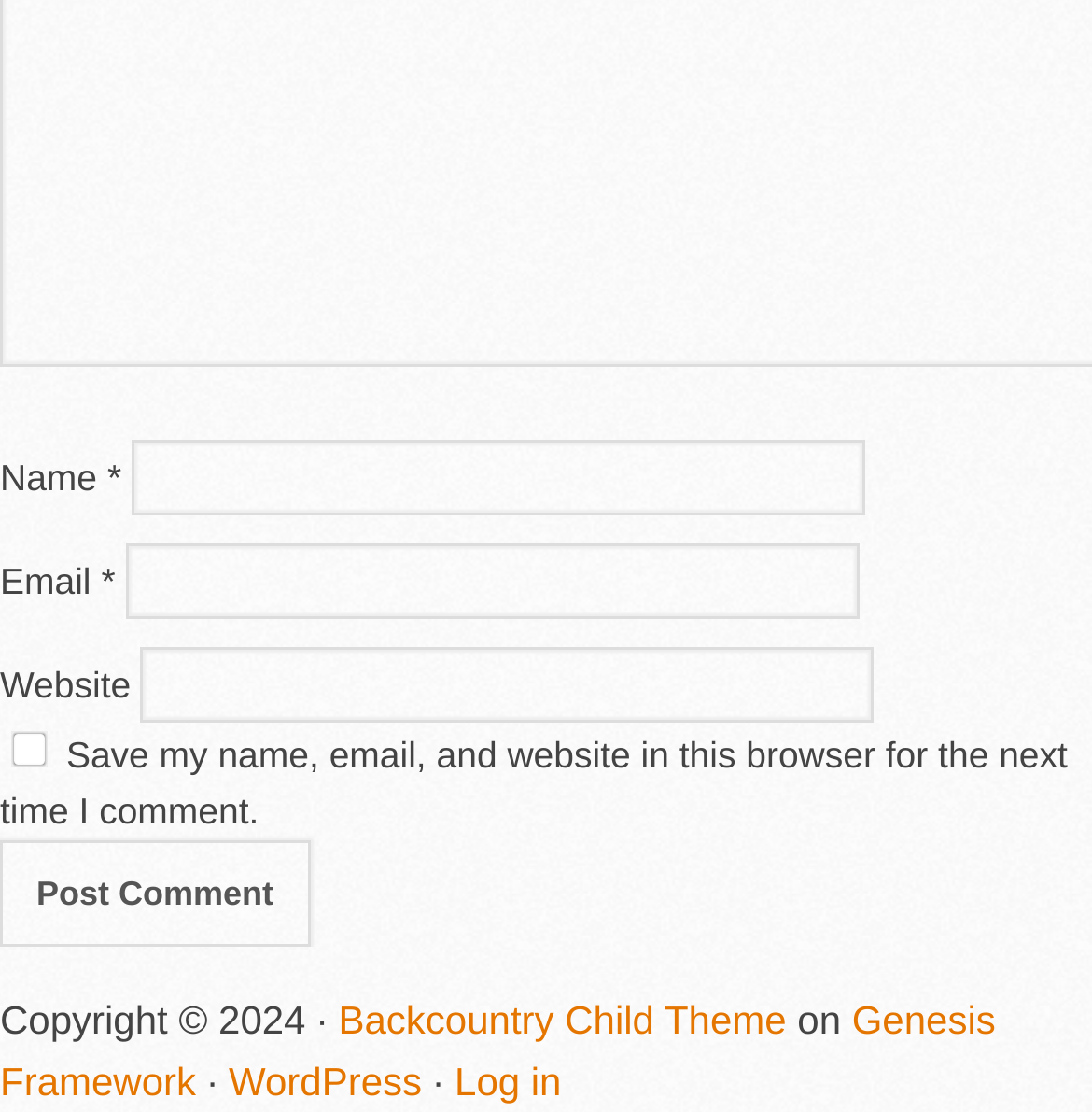What is the purpose of the checkbox?
Answer the question based on the image using a single word or a brief phrase.

Save comment info